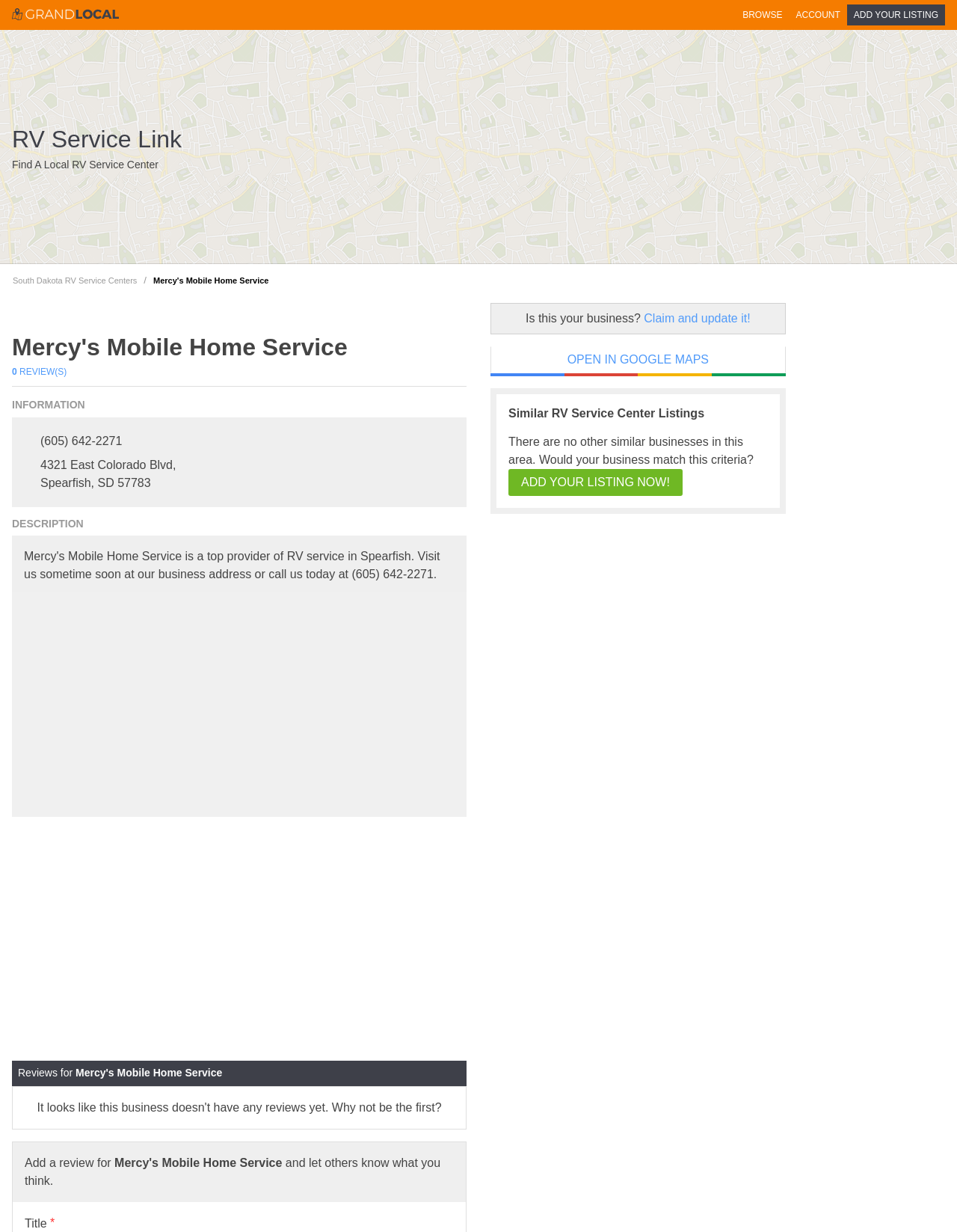Use one word or a short phrase to answer the question provided: 
What is the phone number of Mercy's Mobile Home Service?

(605) 642-2271